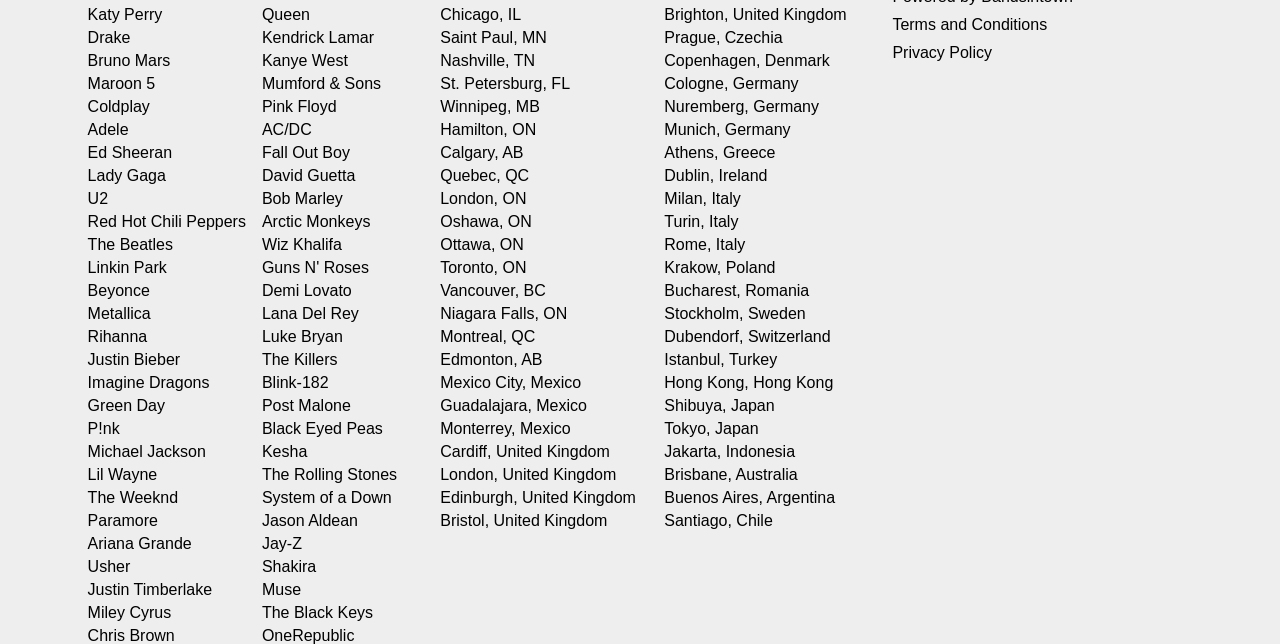Answer the question in one word or a short phrase:
How many cities are listed?

24